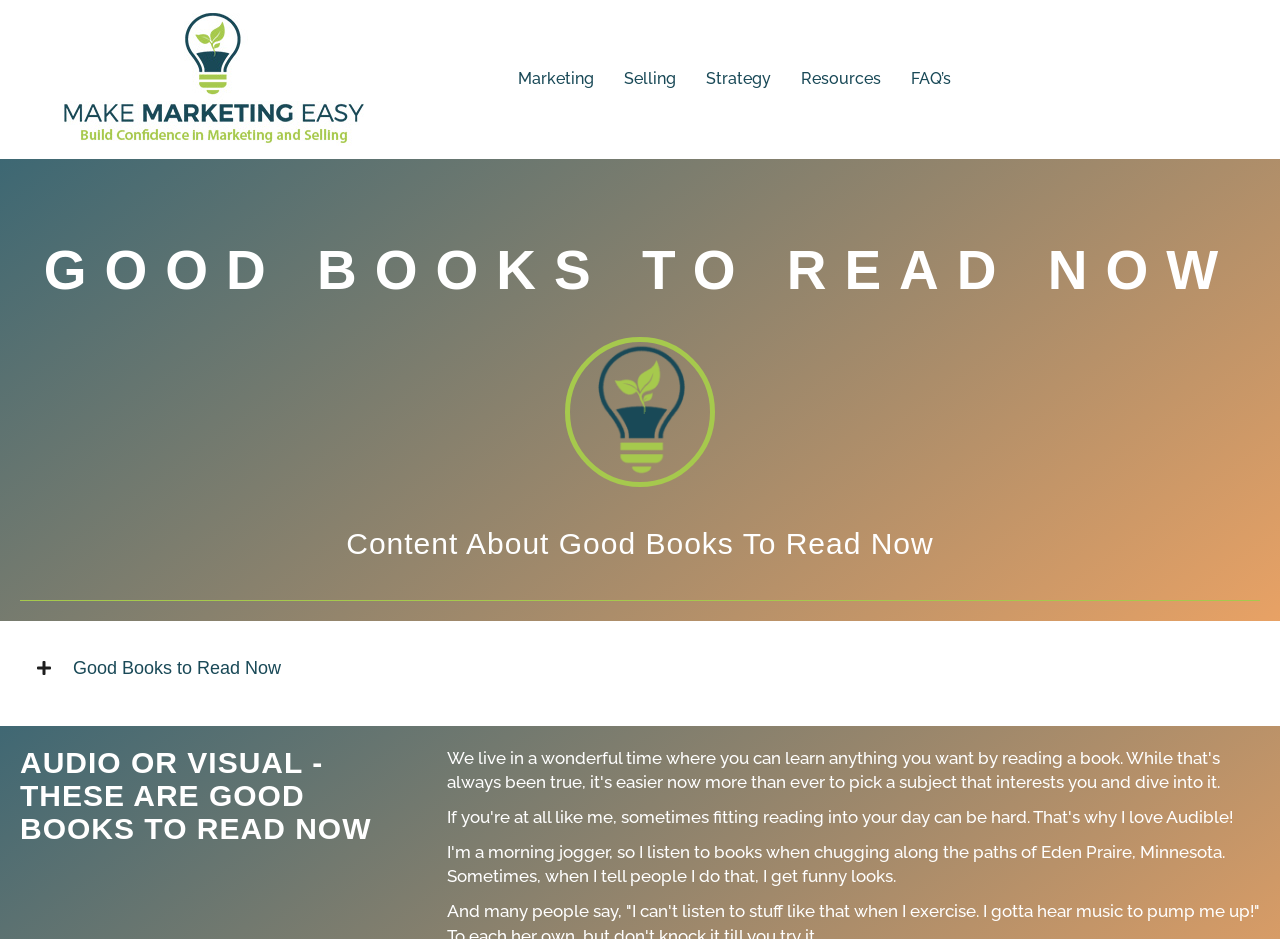Locate the bounding box coordinates of the clickable region to complete the following instruction: "Click on the 'Resources' link."

[0.618, 0.065, 0.696, 0.104]